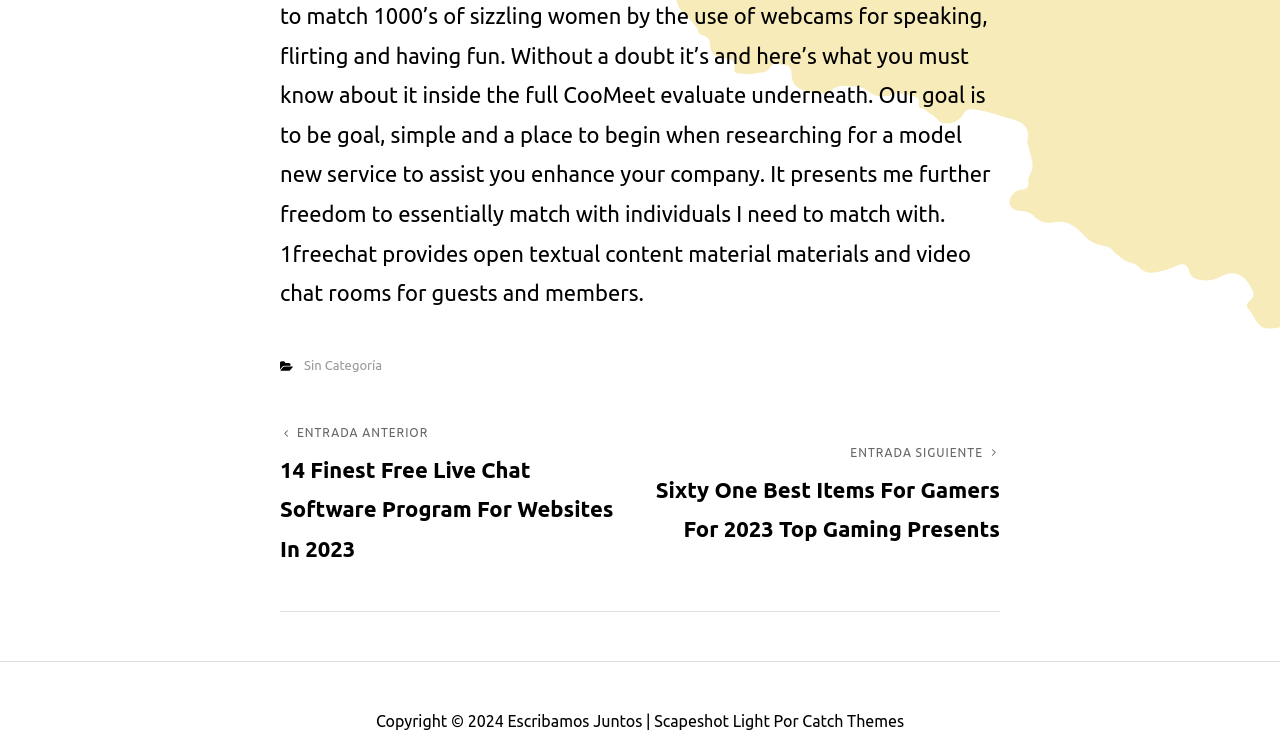Please give a concise answer to this question using a single word or phrase: 
What is the copyright year of the website?

2024